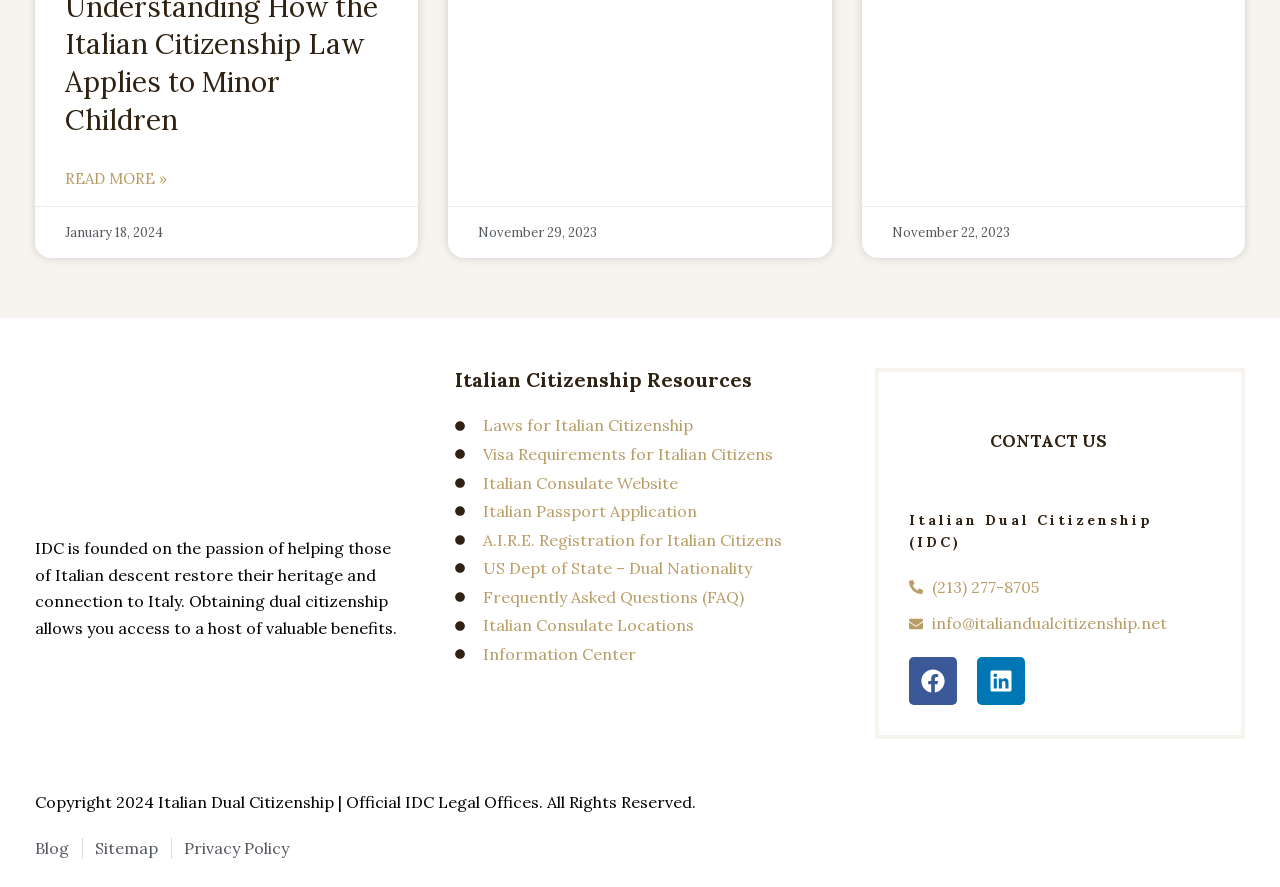Please identify the bounding box coordinates of the clickable area that will fulfill the following instruction: "Get information on Italian citizenship resources". The coordinates should be in the format of four float numbers between 0 and 1, i.e., [left, top, right, bottom].

[0.355, 0.415, 0.645, 0.442]